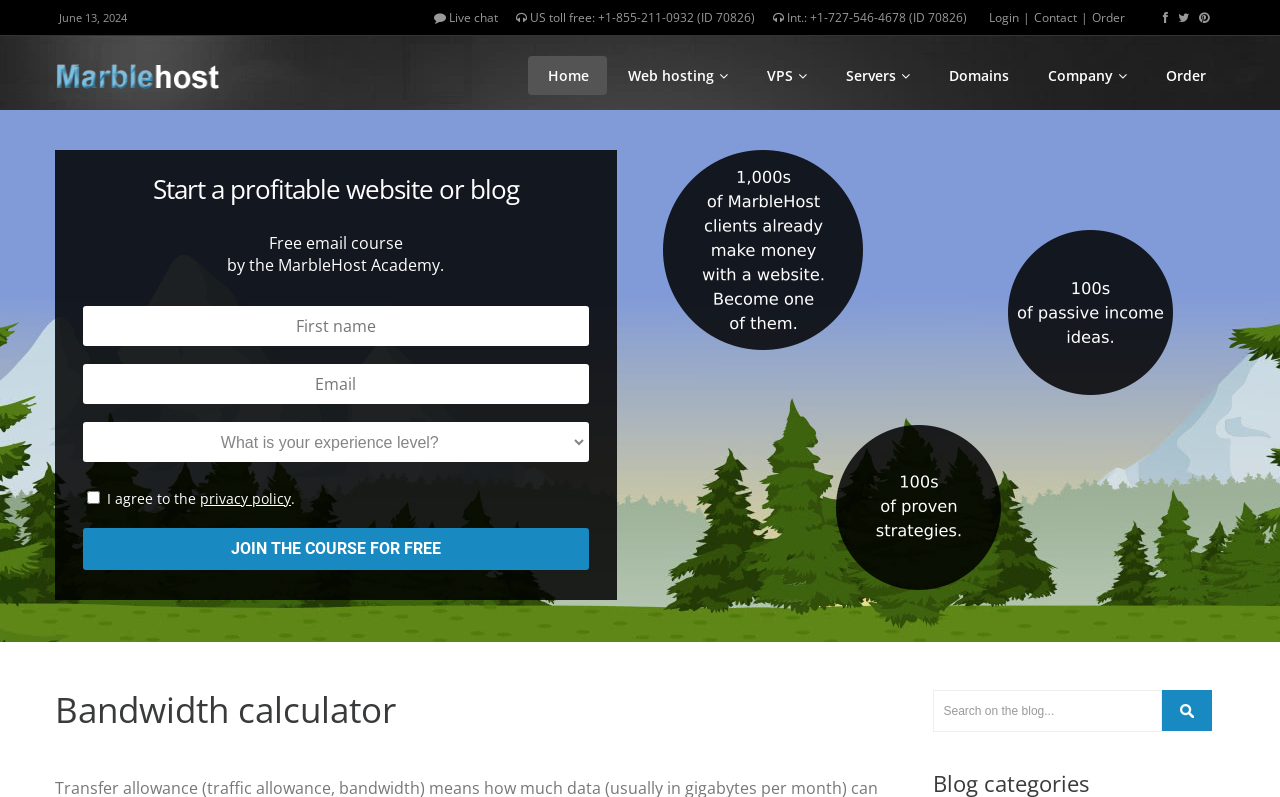Based on the image, give a detailed response to the question: What is the purpose of the 'Search' button?

The 'Search' button is located next to a textbox with the static text 'Search on the blog...', which suggests that the button is used to search for content on the blog.